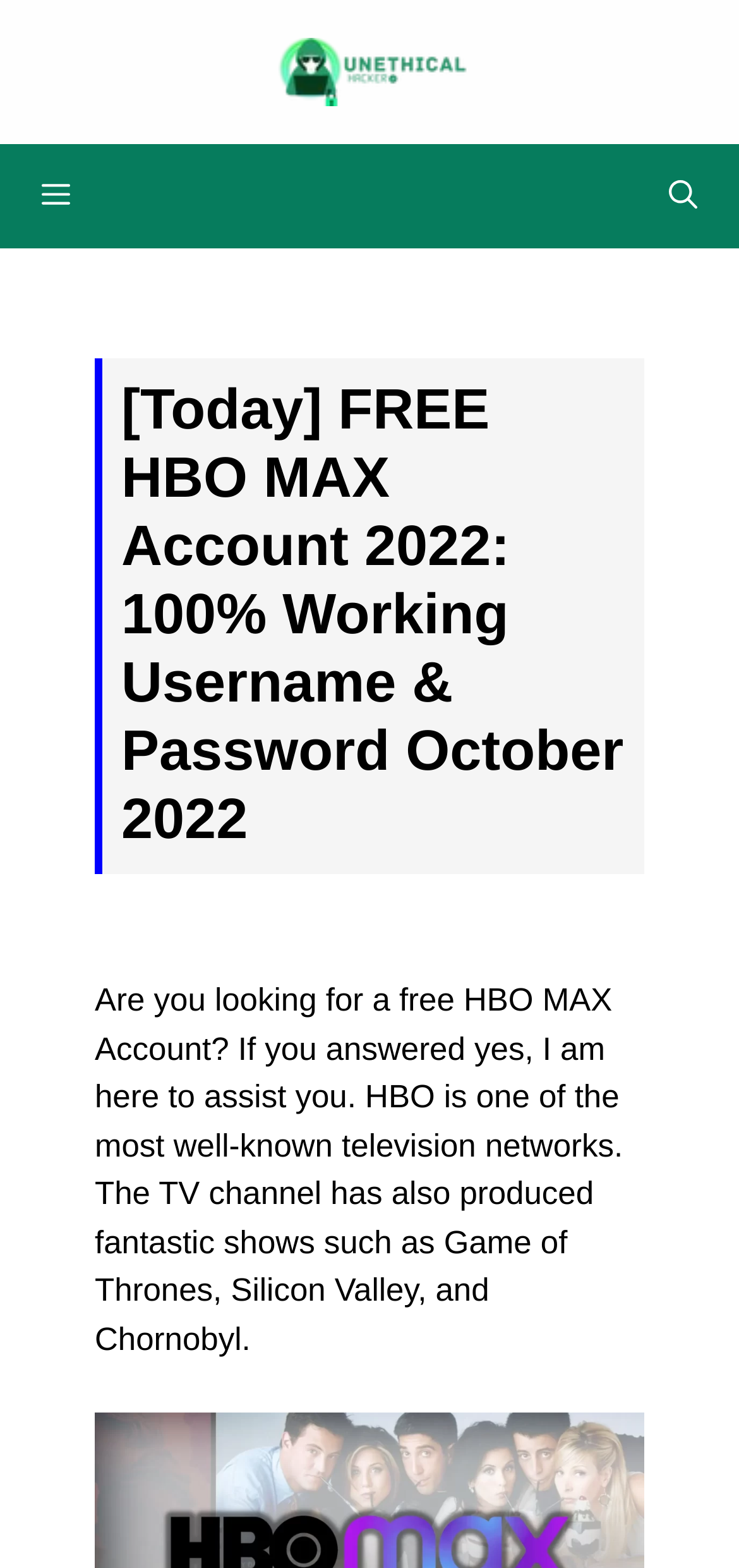What is the purpose of the webpage?
Please provide a comprehensive answer based on the contents of the image.

The question asks for the purpose of the webpage. By reading the StaticText element, we can find the sentence 'Are you looking for a free HBO MAX Account? If you answered yes, I am here to assist you.' which clearly states the purpose of the webpage is to assist users in getting a free HBO MAX Account.